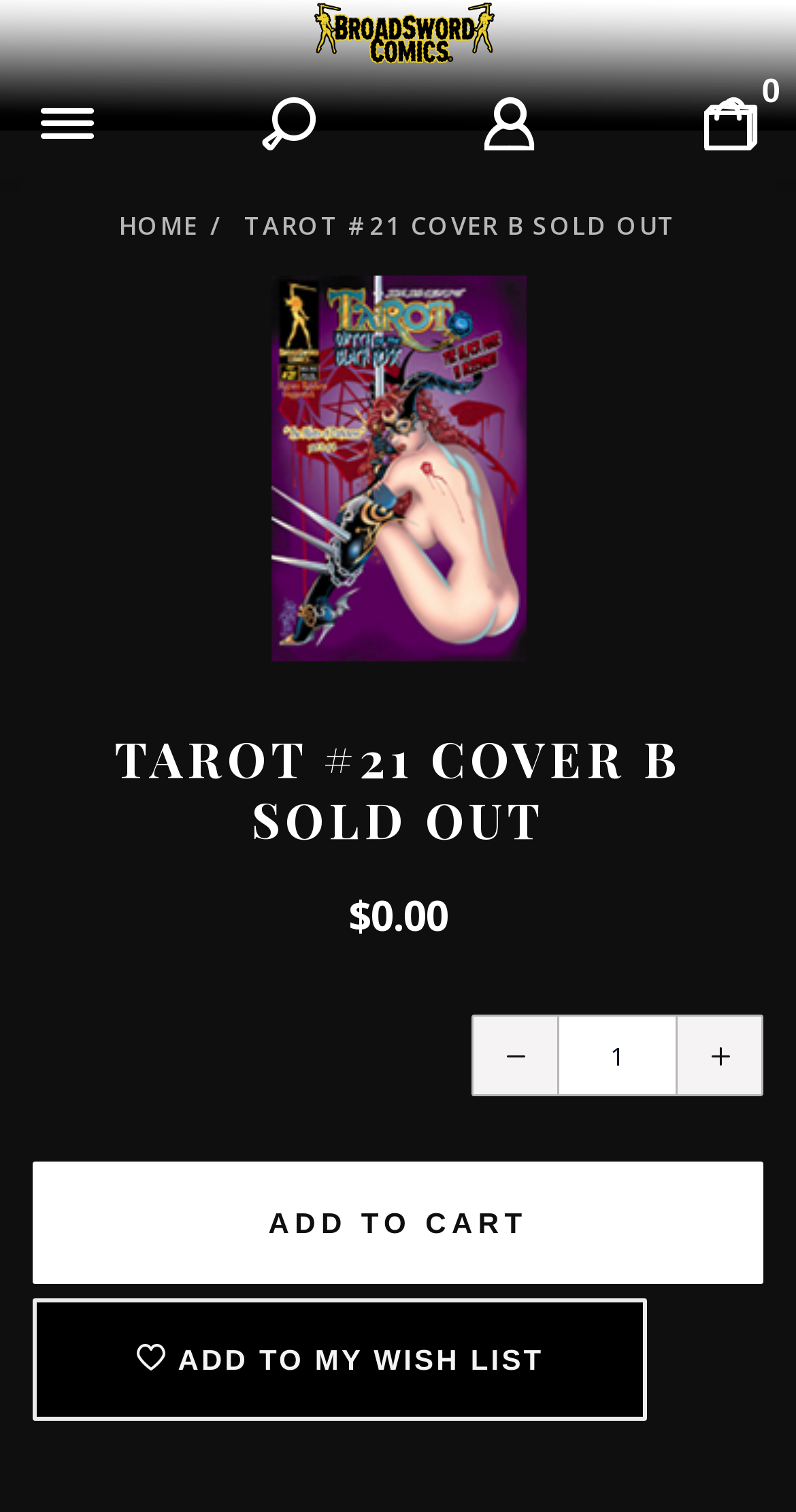What is the name of the product being displayed? Based on the screenshot, please respond with a single word or phrase.

Tarot #21 Cover B